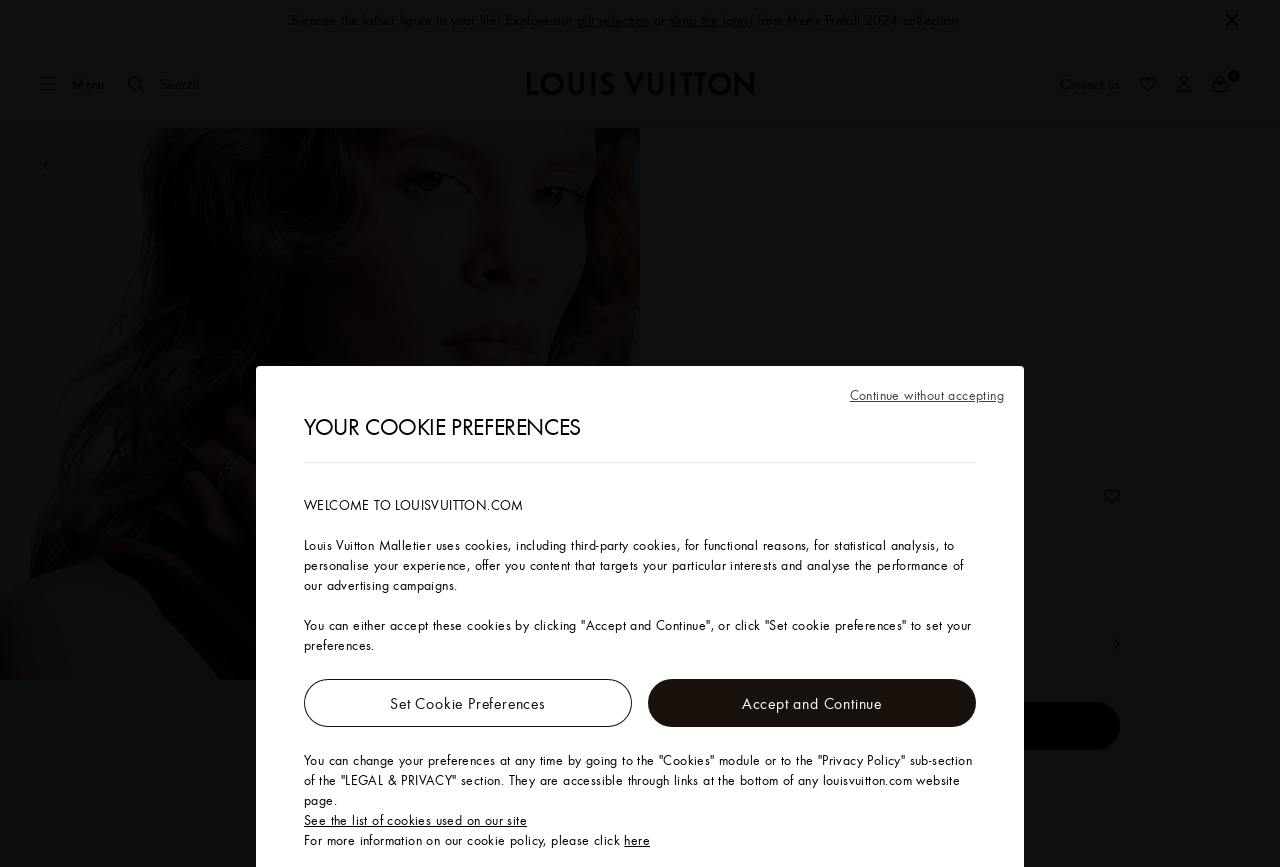What is the name of the luxury item on this webpage?
Based on the image, answer the question with as much detail as possible.

By analyzing the webpage, I found that the title of the webpage is 'Baby Louis Ring - Luxury S00 Gold | LOUIS VUITTON', which suggests that the luxury item being featured on this webpage is the 'Baby Louis Ring'.